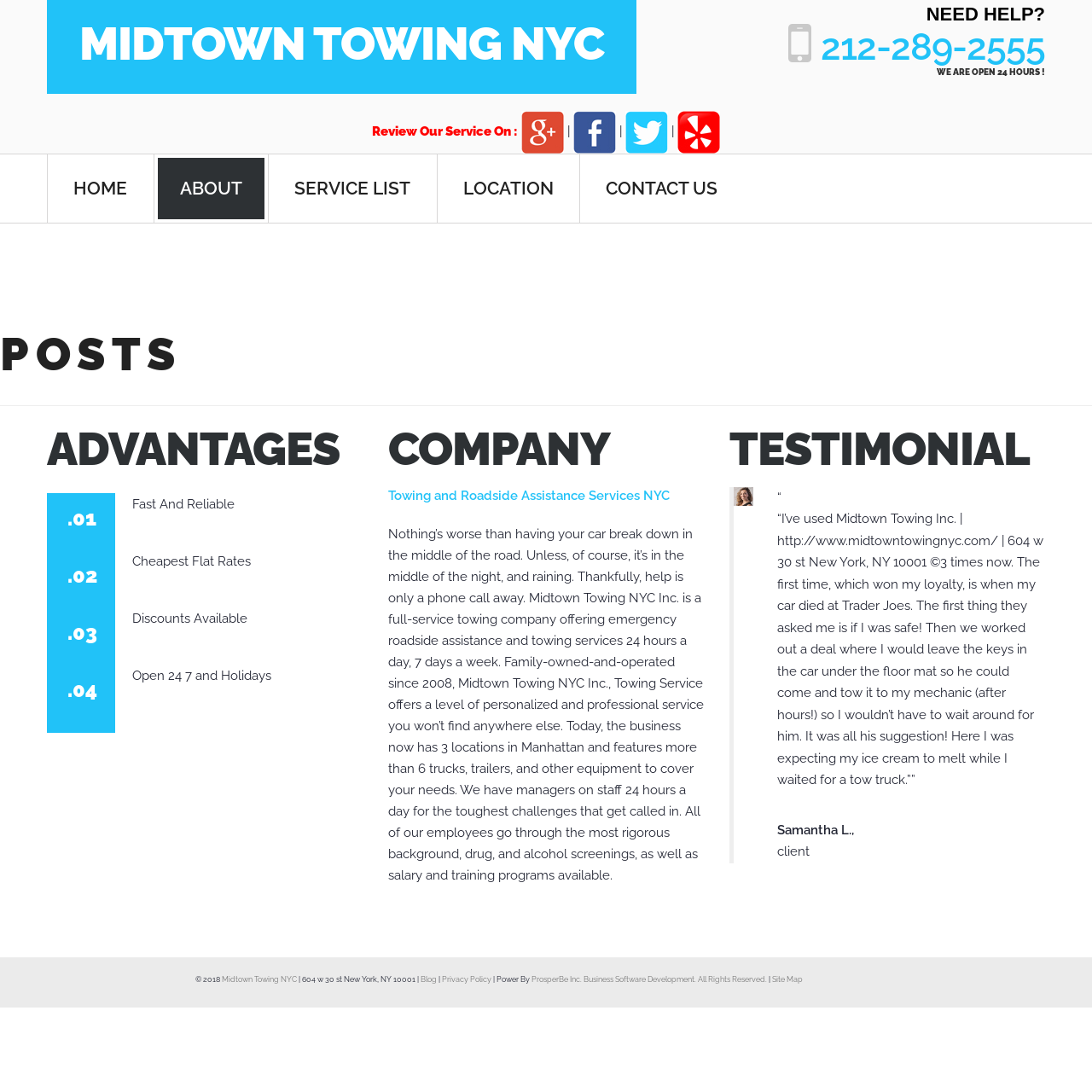Please identify the bounding box coordinates of the clickable area that will allow you to execute the instruction: "View the company's Facebook page".

[0.525, 0.113, 0.564, 0.127]